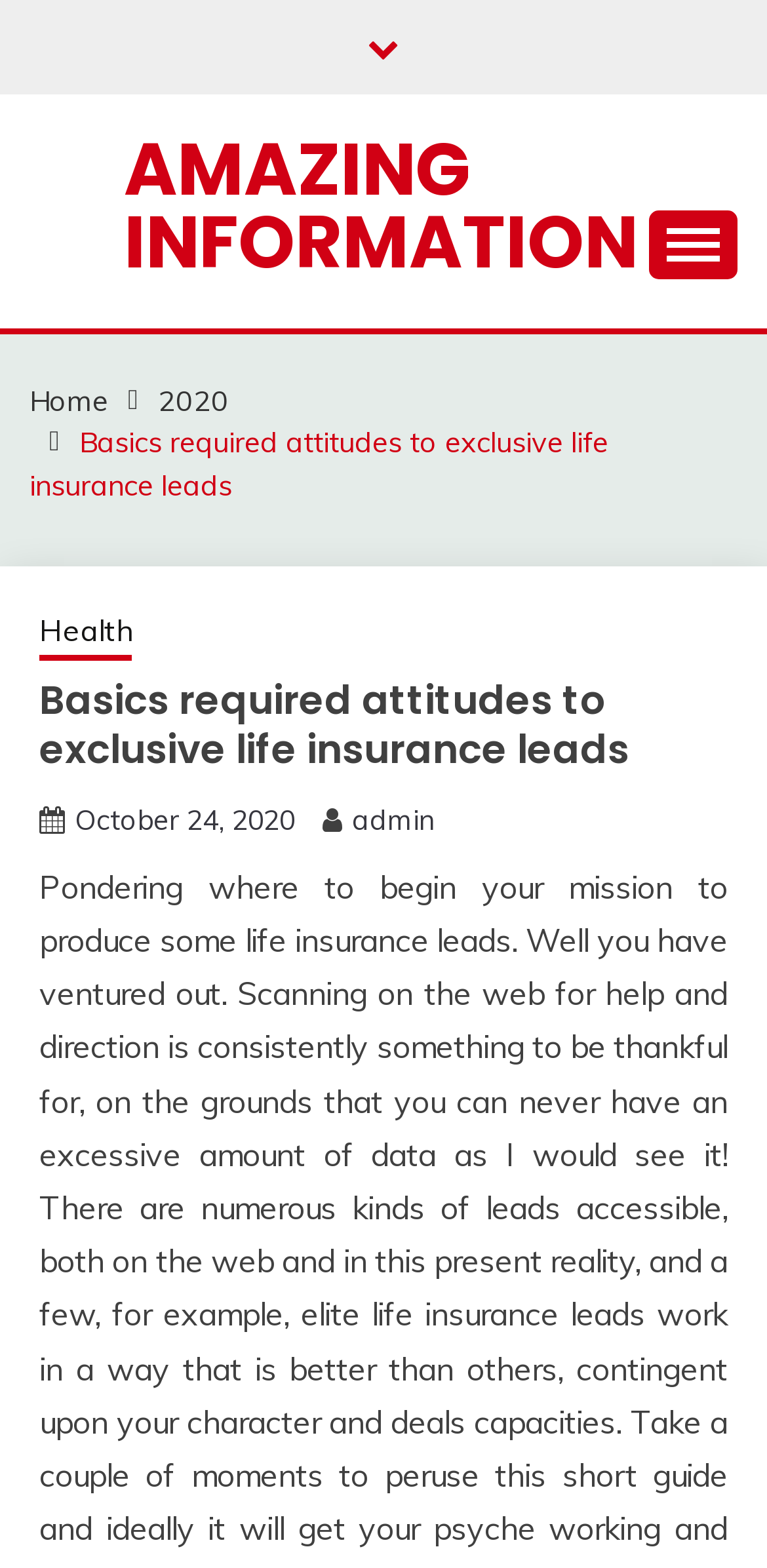Kindly determine the bounding box coordinates for the clickable area to achieve the given instruction: "Click on the AMAZING INFORMATION link".

[0.162, 0.075, 0.831, 0.187]